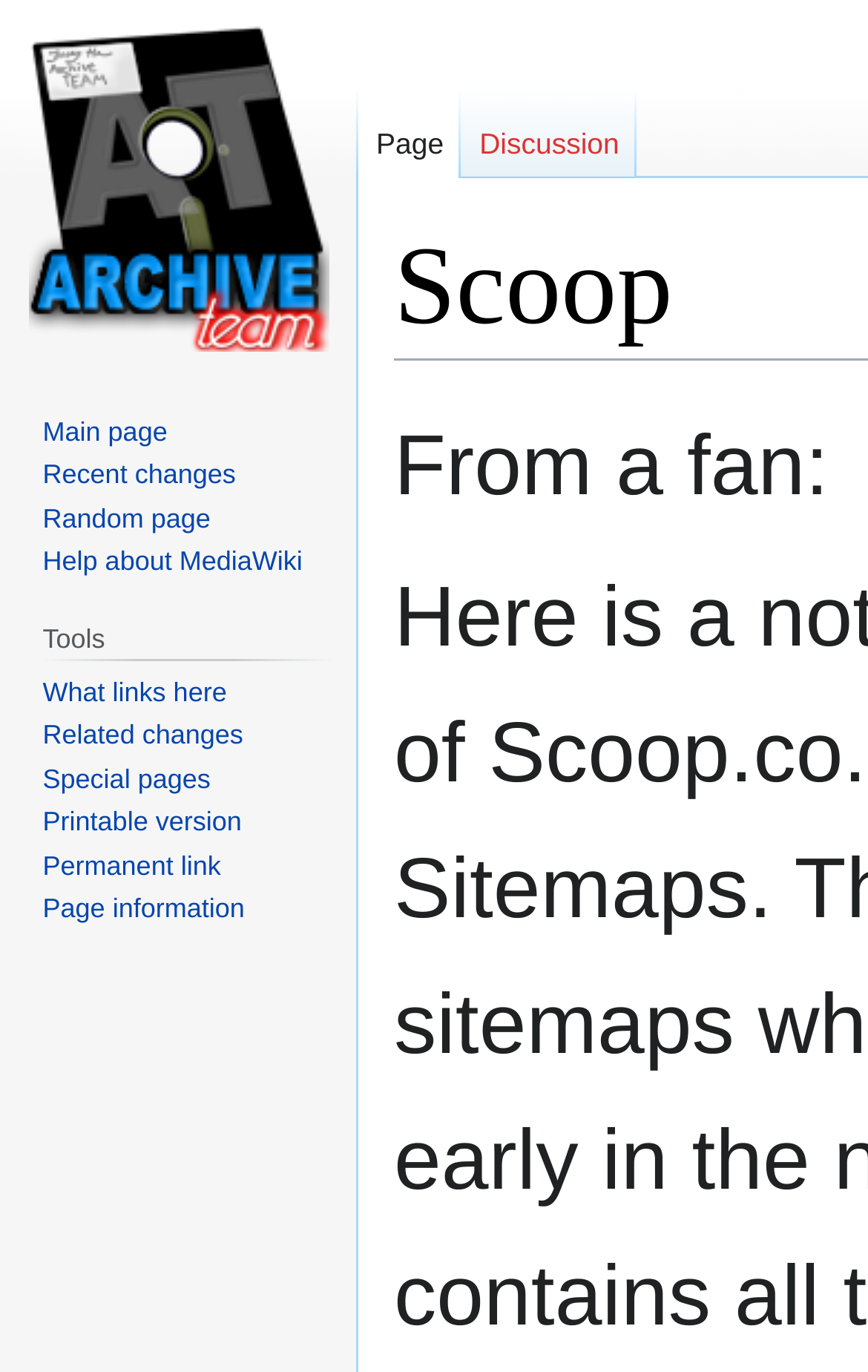What type of content is the webpage primarily about?
Based on the content of the image, thoroughly explain and answer the question.

Based on the webpage's structure and the presence of links to 'Main page', 'Recent changes', and 'Special pages', it appears that the webpage is primarily about archiving and storing content, possibly related to a wiki or encyclopedia.